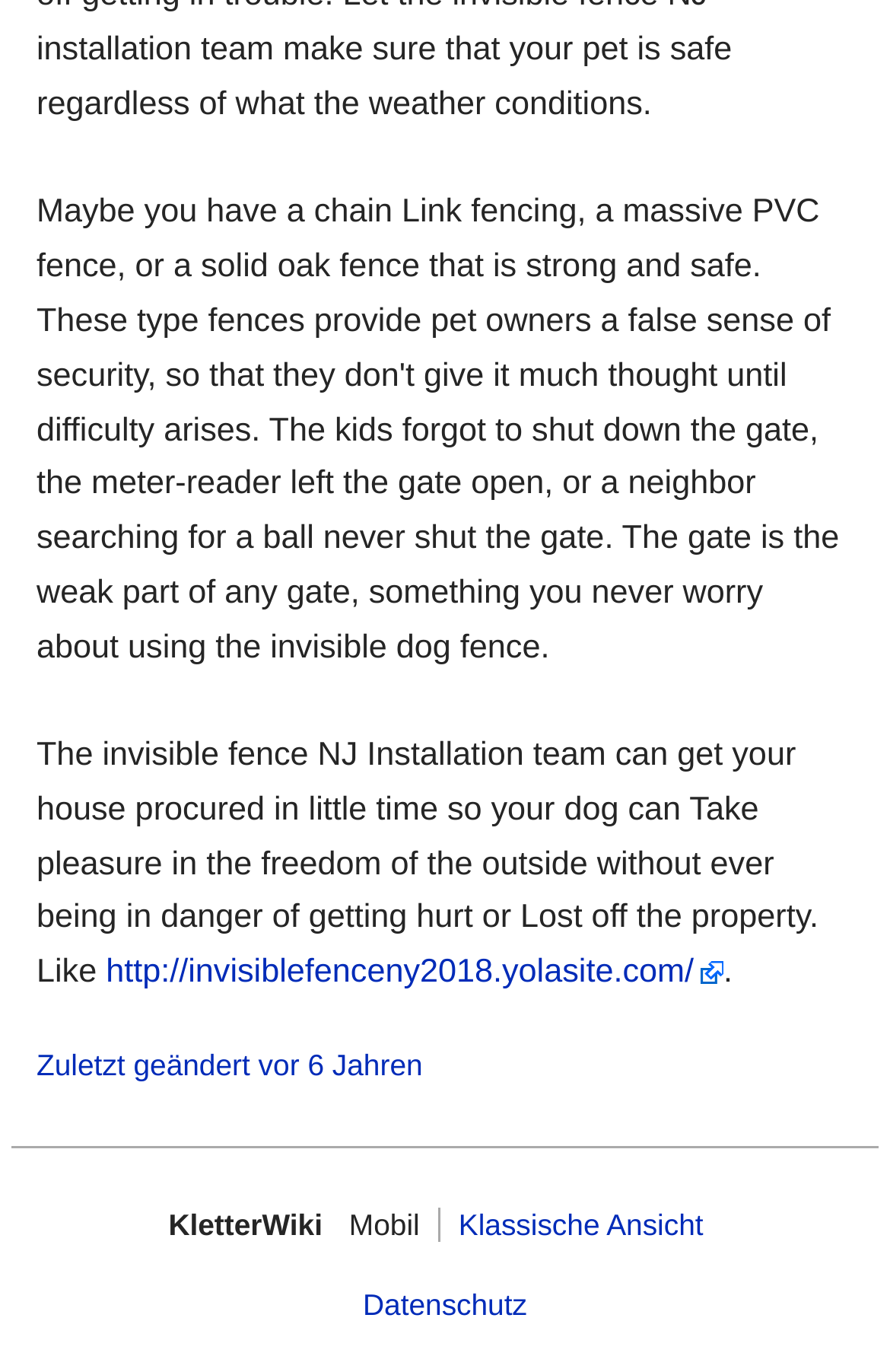What is the language of the webpage?
Please use the image to provide a one-word or short phrase answer.

German